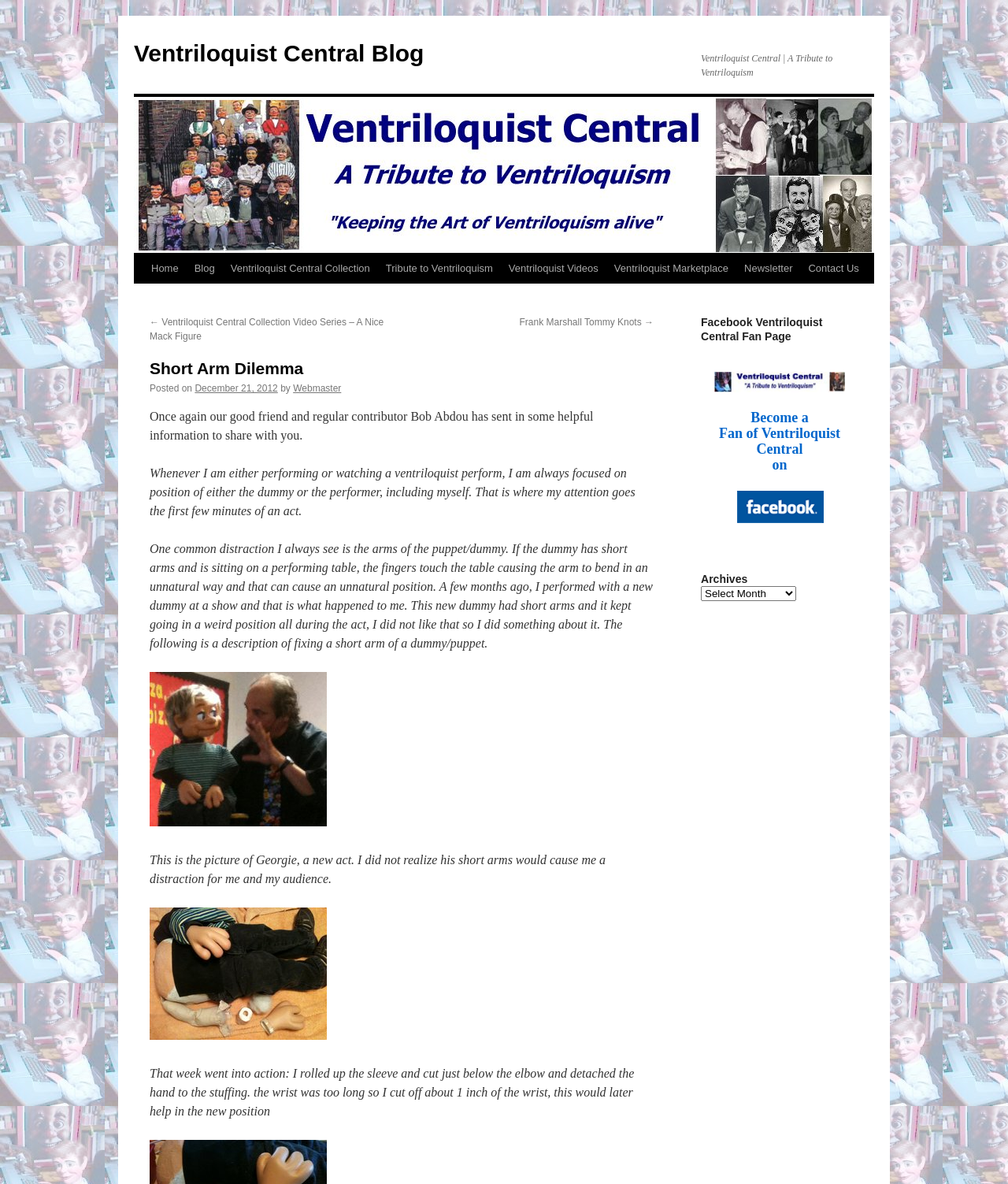Locate the bounding box coordinates of the element you need to click to accomplish the task described by this instruction: "Click on the 'Facebook Ventriloquist Central Fan Page'".

[0.695, 0.266, 0.852, 0.29]